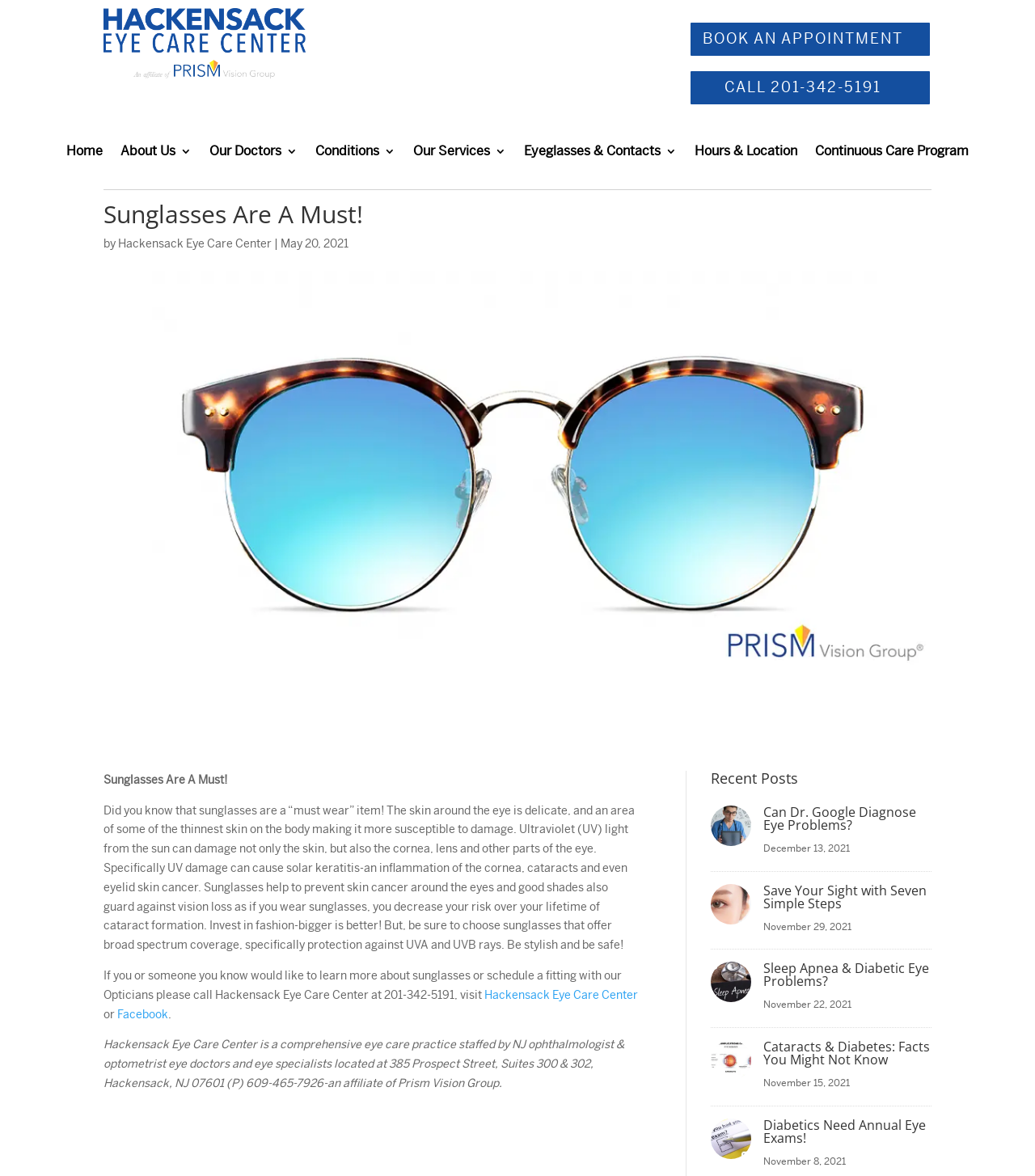Identify the bounding box for the UI element described as: "Hackensack Eye Care Center". The coordinates should be four float numbers between 0 and 1, i.e., [left, top, right, bottom].

[0.468, 0.84, 0.616, 0.852]